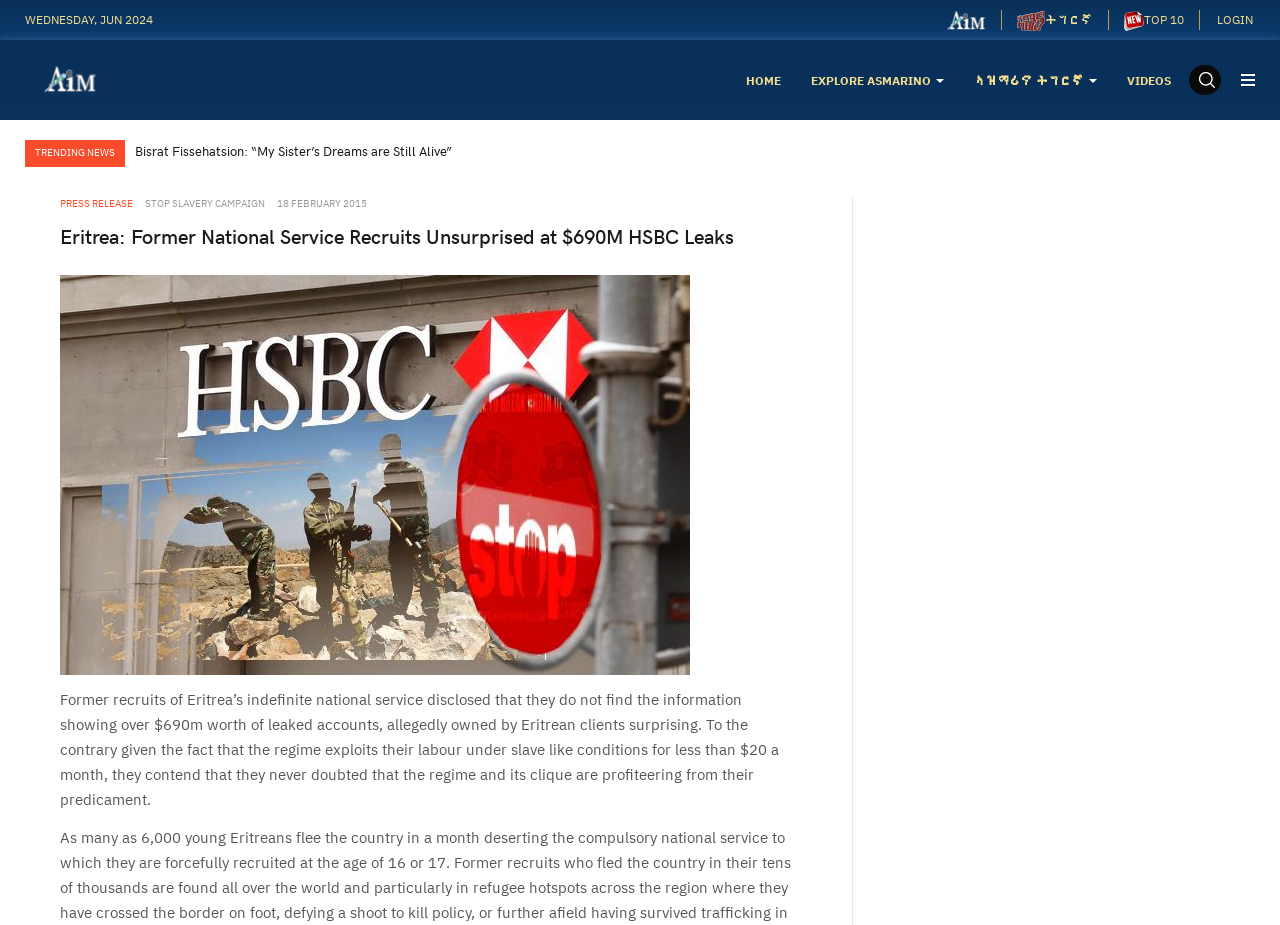Please locate the clickable area by providing the bounding box coordinates to follow this instruction: "Watch videos".

[0.88, 0.043, 0.915, 0.13]